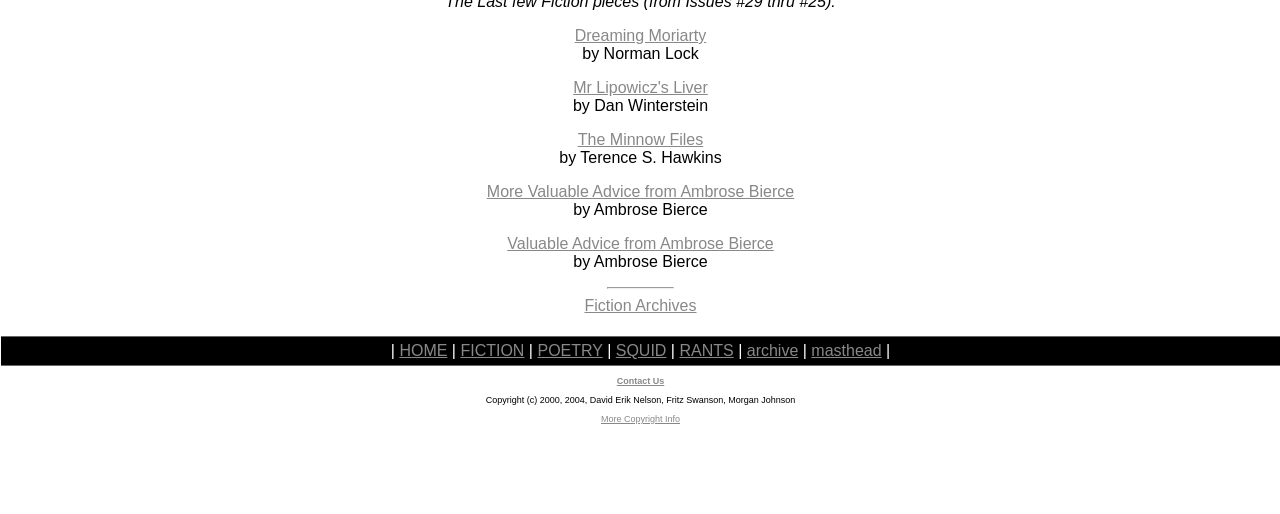Please identify the bounding box coordinates of the element that needs to be clicked to execute the following command: "visit Dreaming Moriarty". Provide the bounding box using four float numbers between 0 and 1, formatted as [left, top, right, bottom].

[0.449, 0.053, 0.552, 0.086]